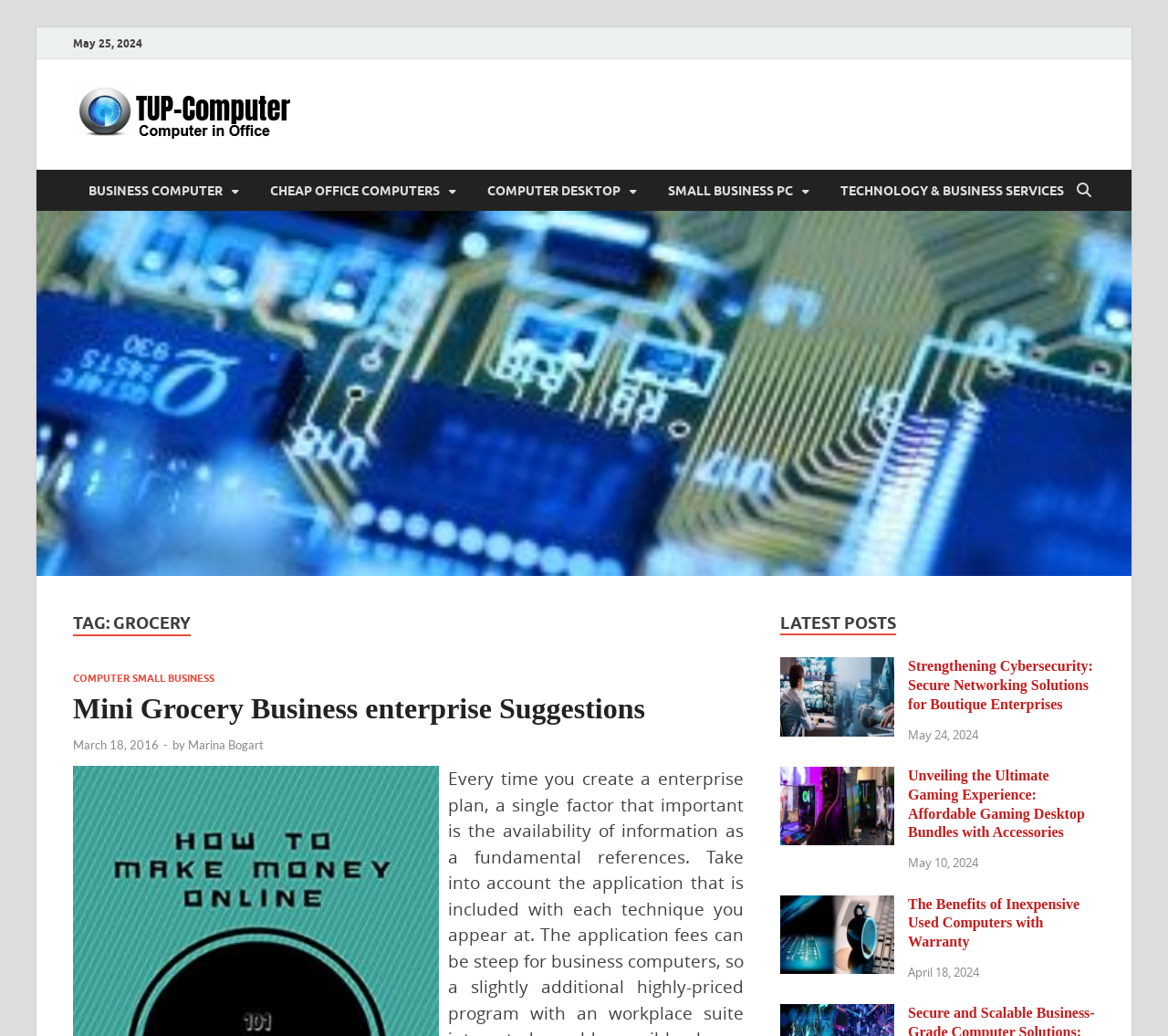Describe all the key features of the webpage in detail.

This webpage appears to be a blog or news website focused on computer technology and business, with a specific emphasis on grocery-related topics. At the top of the page, there is a date "May 25, 2024" and a link to "ComputerTUP" with an accompanying image. Below this, there are several links to different computer-related topics, including "BUSINESS COMPUTER", "CHEAP OFFICE COMPUTERS", and "COMPUTER DESKTOP".

To the right of these links, there is a section with a heading "TAG: GROCERY" and a subheading "Mini Grocery Business Enterprise Suggestions". Below this, there are links to various articles, including "Strengthening Cybersecurity: Secure Networking Solutions for Boutique Enterprises", "Unveiling the Ultimate Gaming Experience: Affordable Gaming Desktop Bundles with Accessories", and "The Benefits of Inexpensive Used Computers with Warranty". Each of these links has an accompanying image and a date, ranging from April 18, 2024, to May 24, 2024.

The webpage has a total of 5 images, all of which are related to computer technology and business. There are also several headings and links scattered throughout the page, with a focus on computer-related topics and their applications in business, particularly in the grocery industry.